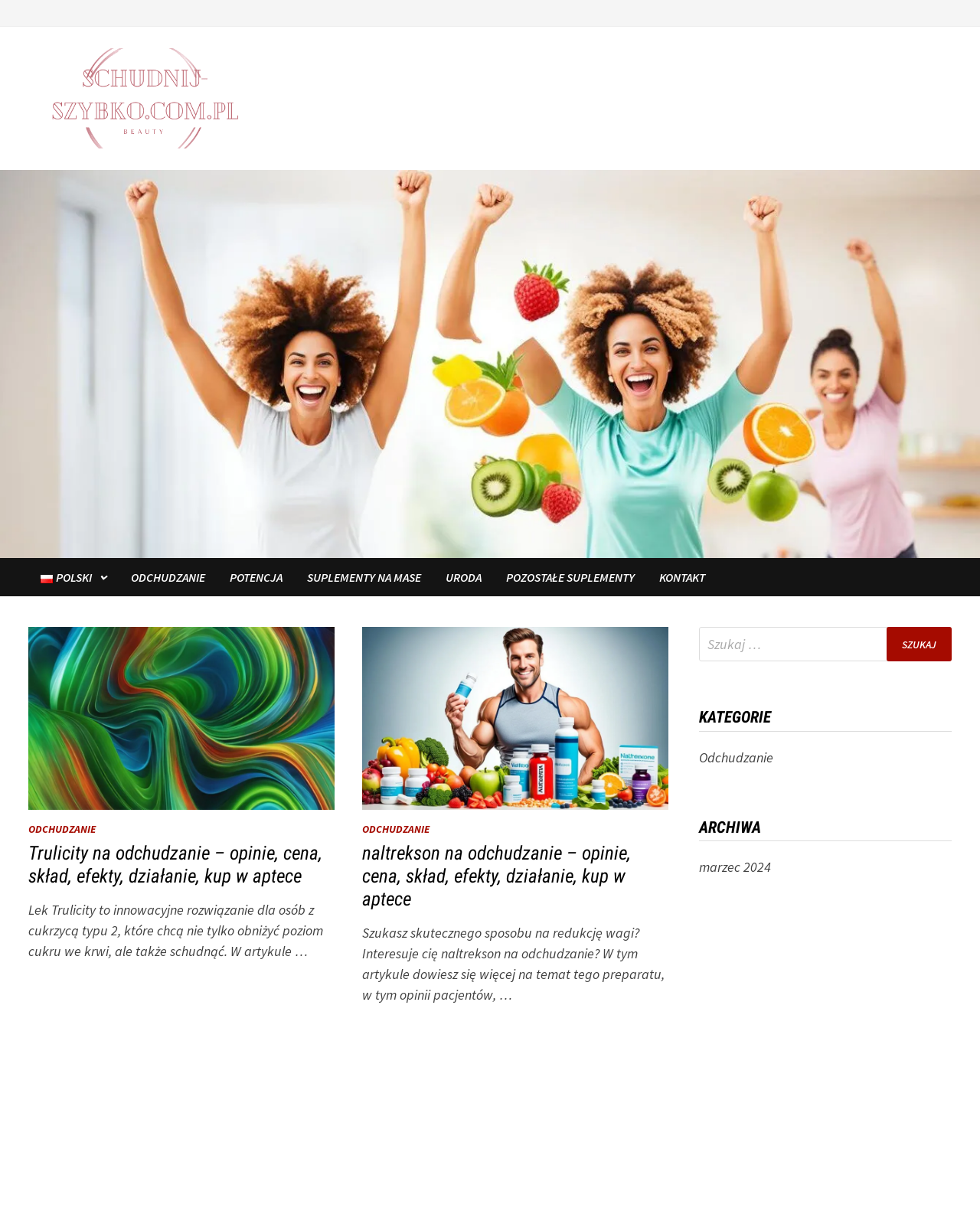Please predict the bounding box coordinates of the element's region where a click is necessary to complete the following instruction: "View the 'ARCHIWA' section". The coordinates should be represented by four float numbers between 0 and 1, i.e., [left, top, right, bottom].

[0.714, 0.666, 0.971, 0.685]